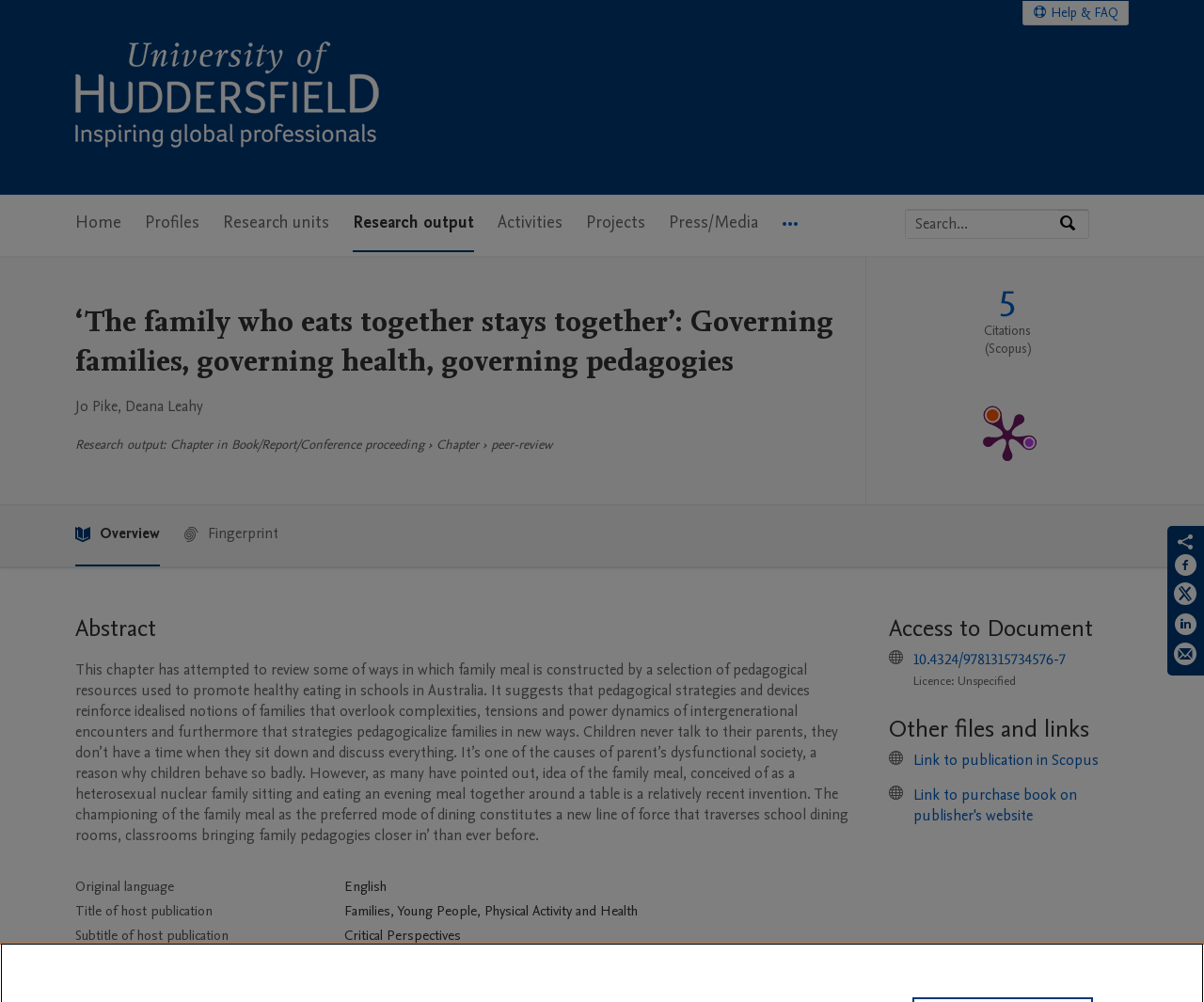Please indicate the bounding box coordinates of the element's region to be clicked to achieve the instruction: "Share on Facebook". Provide the coordinates as four float numbers between 0 and 1, i.e., [left, top, right, bottom].

[0.975, 0.552, 0.995, 0.581]